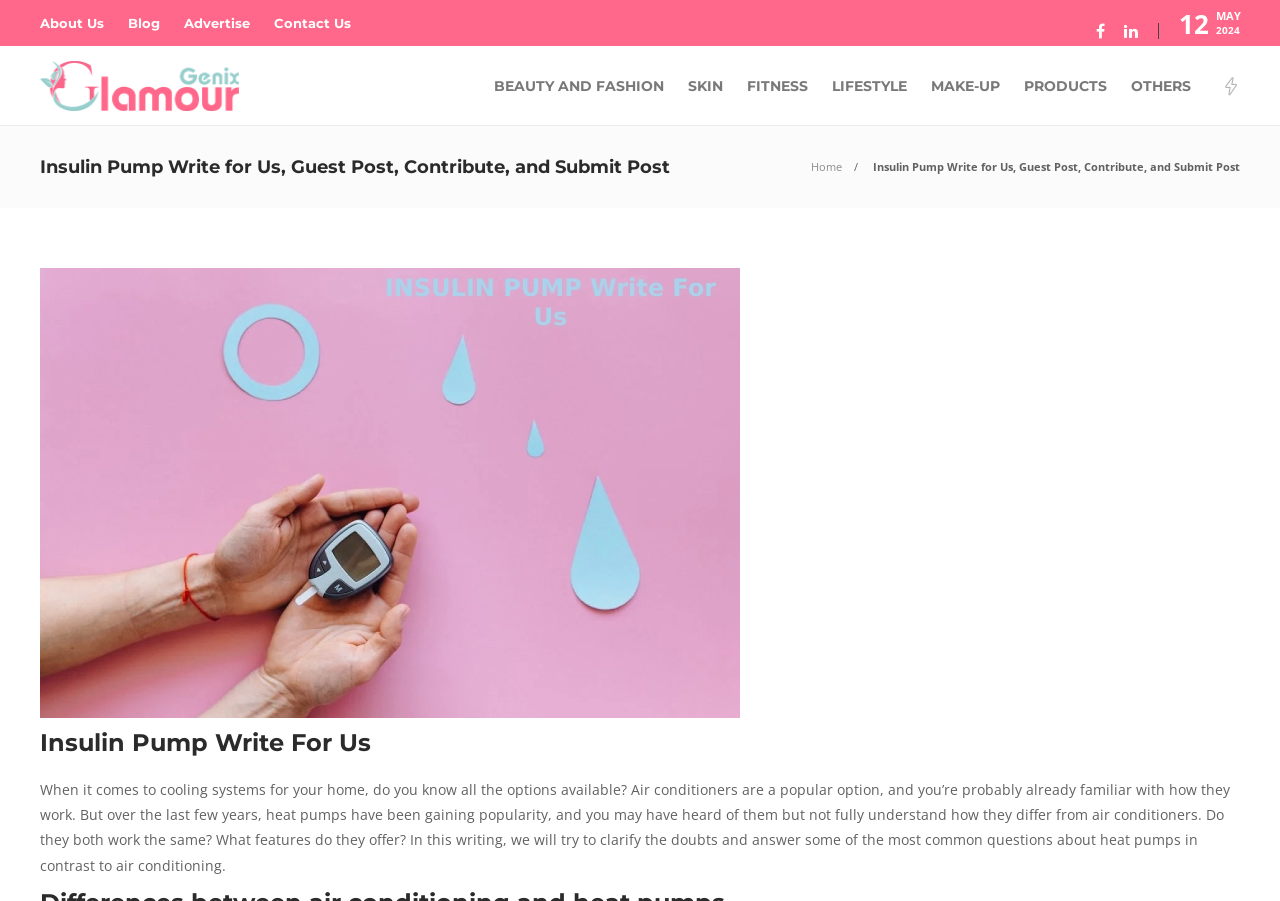What is the main topic of this webpage?
Using the details shown in the screenshot, provide a comprehensive answer to the question.

The main topic of this webpage is Insulin Pump, which is evident from the heading 'Insulin Pump Write for Us, Guest Post, Contribute, and Submit Post' and the image 'INSULIN PUMP Write For Us'.